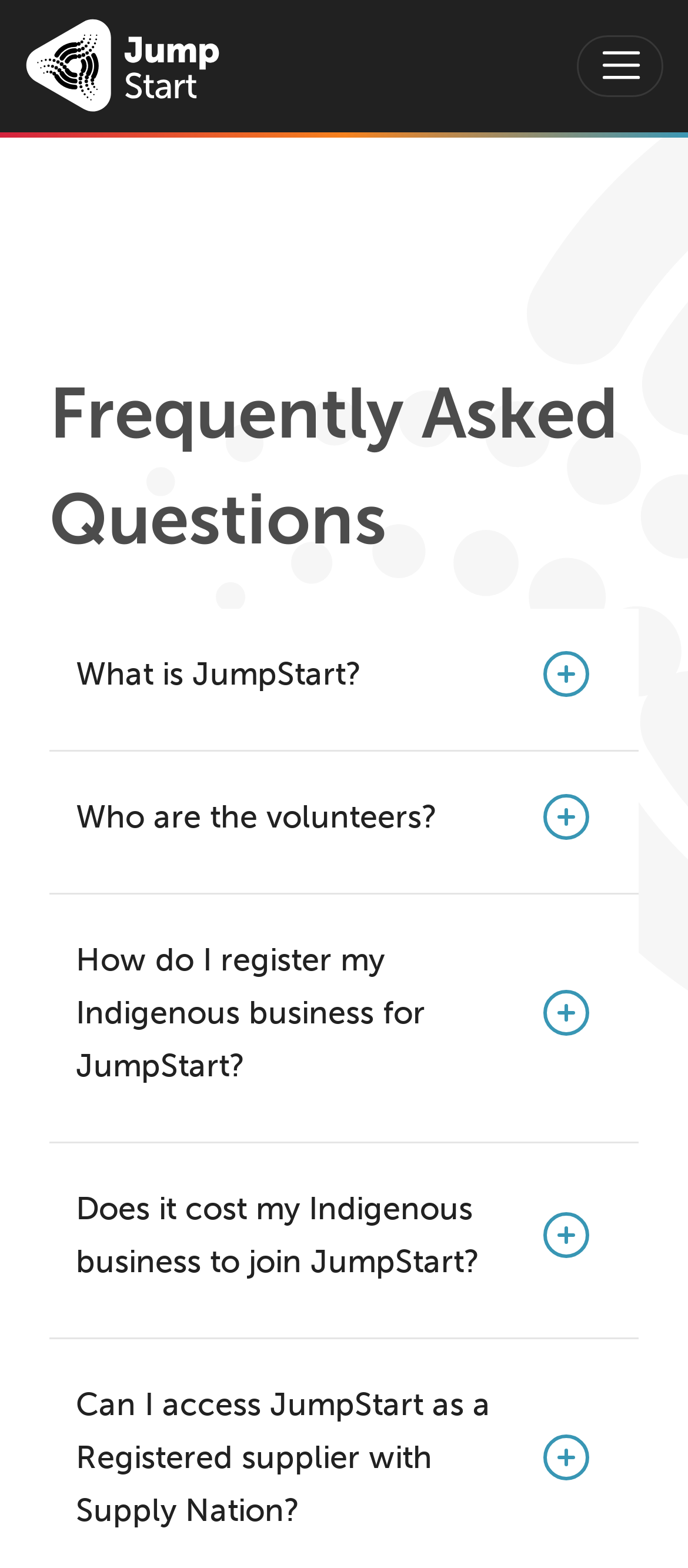Locate the bounding box of the UI element based on this description: "parent_node: JumpStart aria-label="Toggle navigation"". Provide four float numbers between 0 and 1 as [left, top, right, bottom].

[0.838, 0.022, 0.964, 0.062]